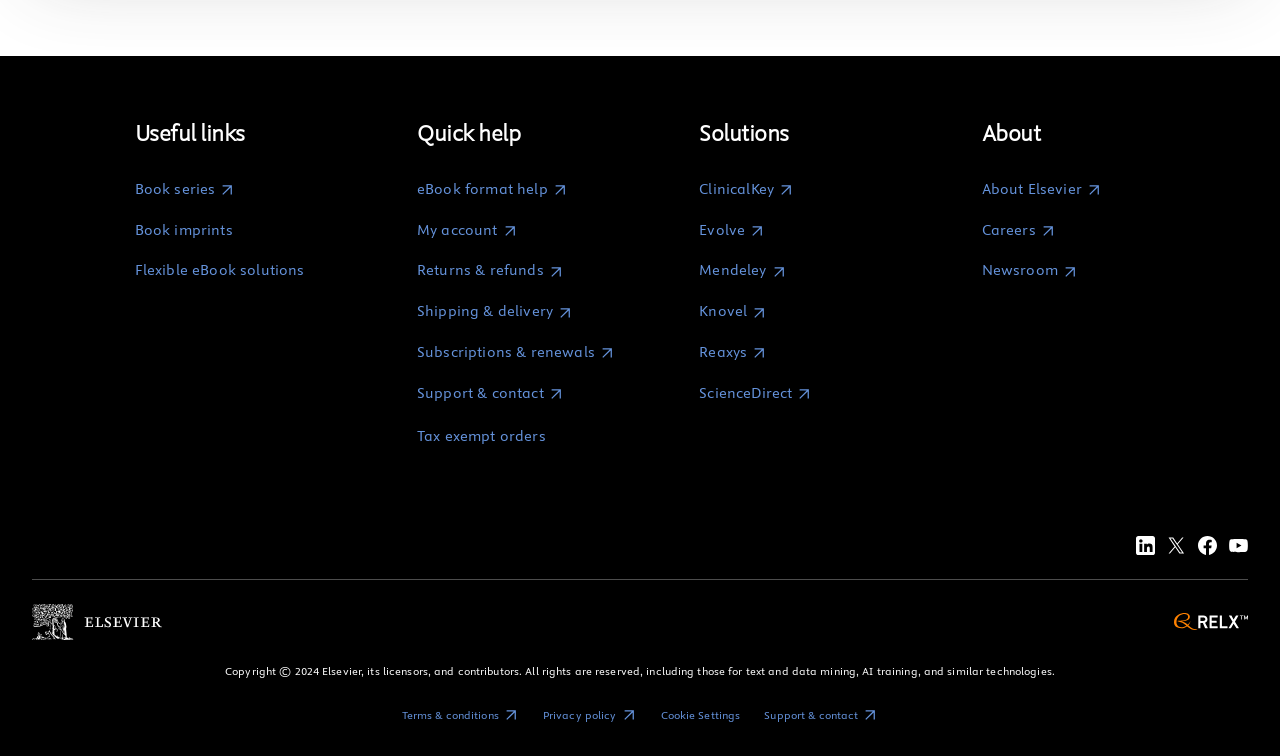Look at the image and answer the question in detail:
What is the name of the company mentioned at the top-left corner of the page?

I found the link element at the top-left corner of the page, which has an image with the text 'Elsevier', indicating that it is the name of the company.